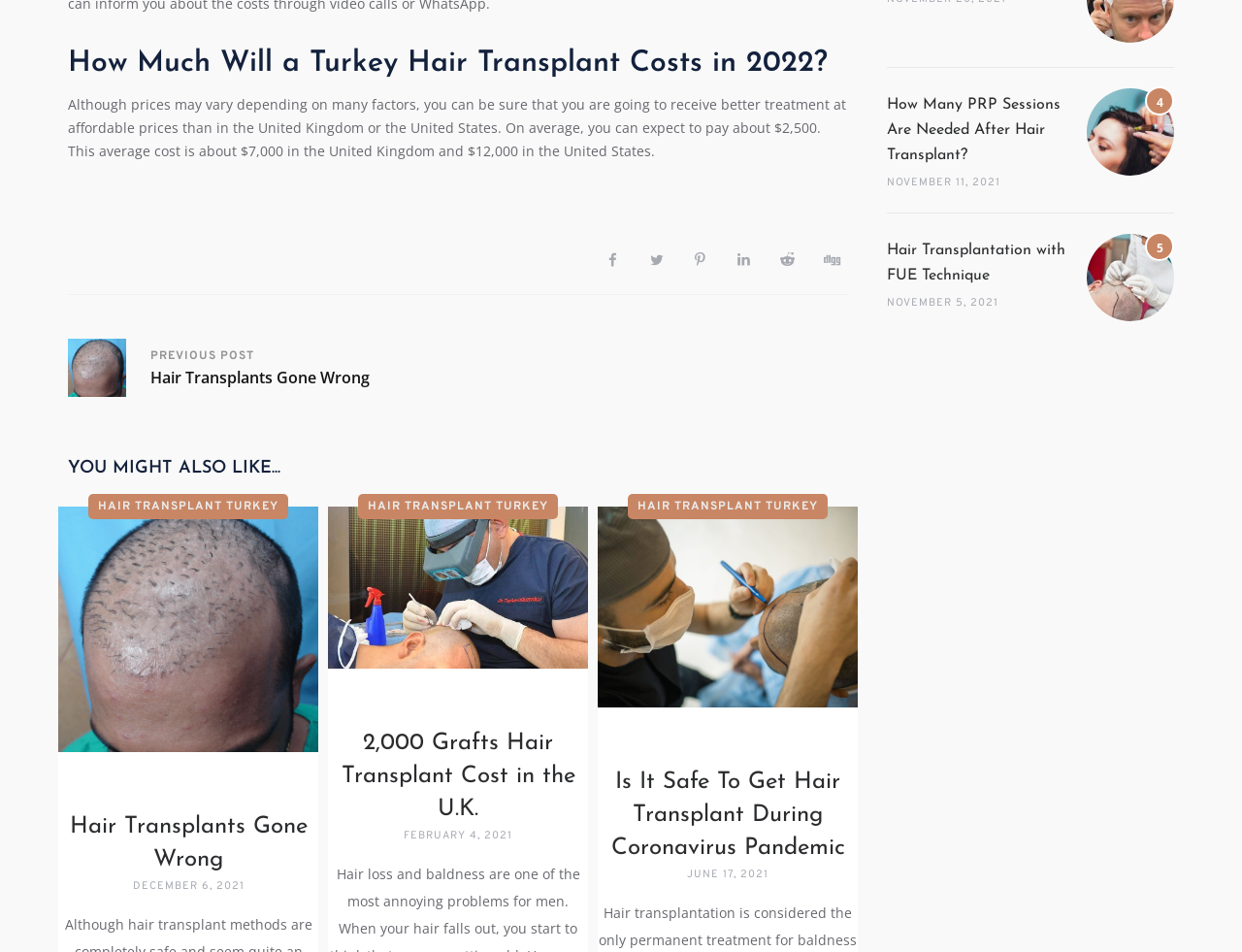Provide a brief response using a word or short phrase to this question:
What is the date of the latest article?

NOVEMBER 11, 2021